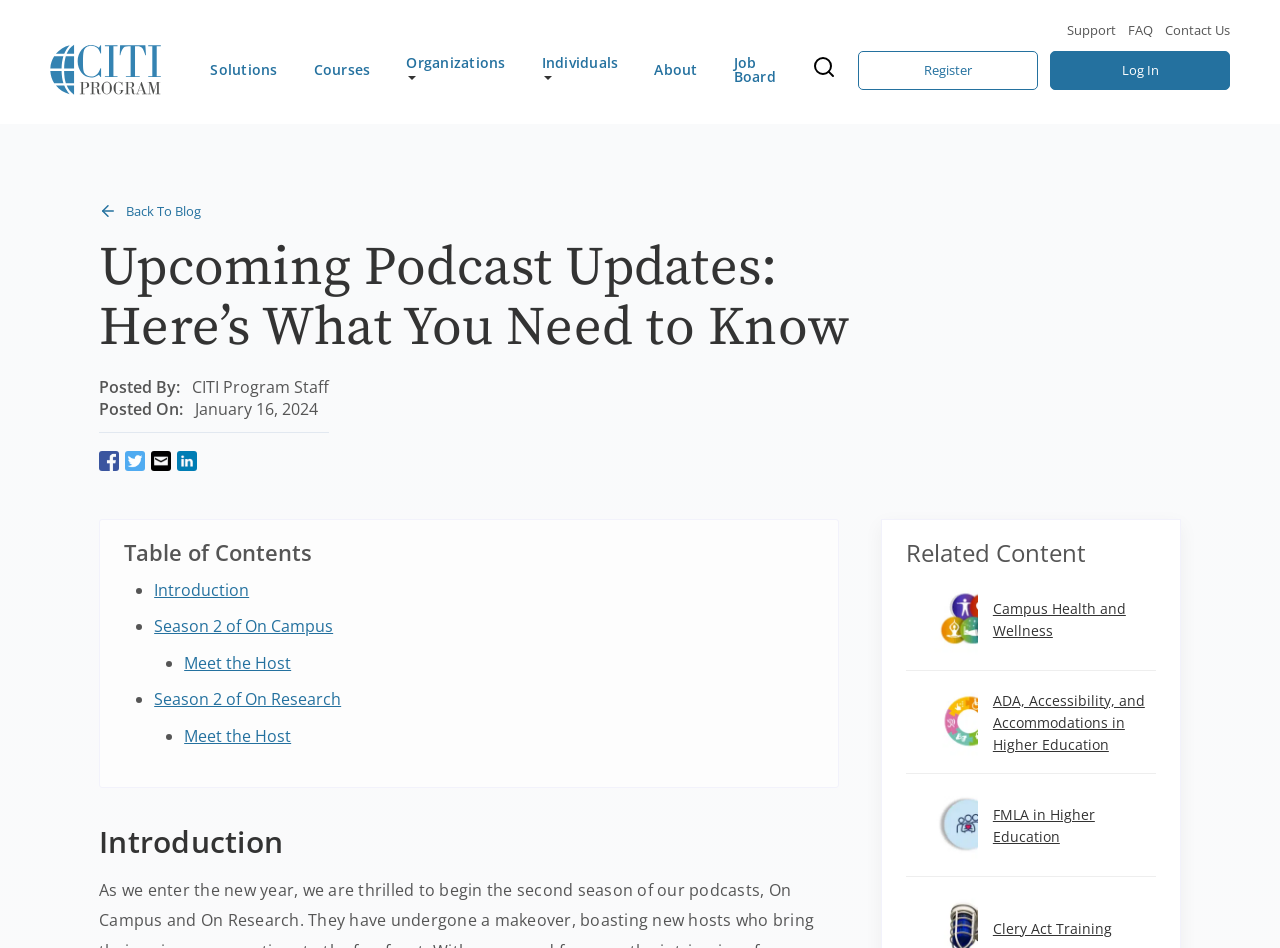Give a short answer using one word or phrase for the question:
What is the purpose of the 'Back To Blog' link?

To go back to the blog